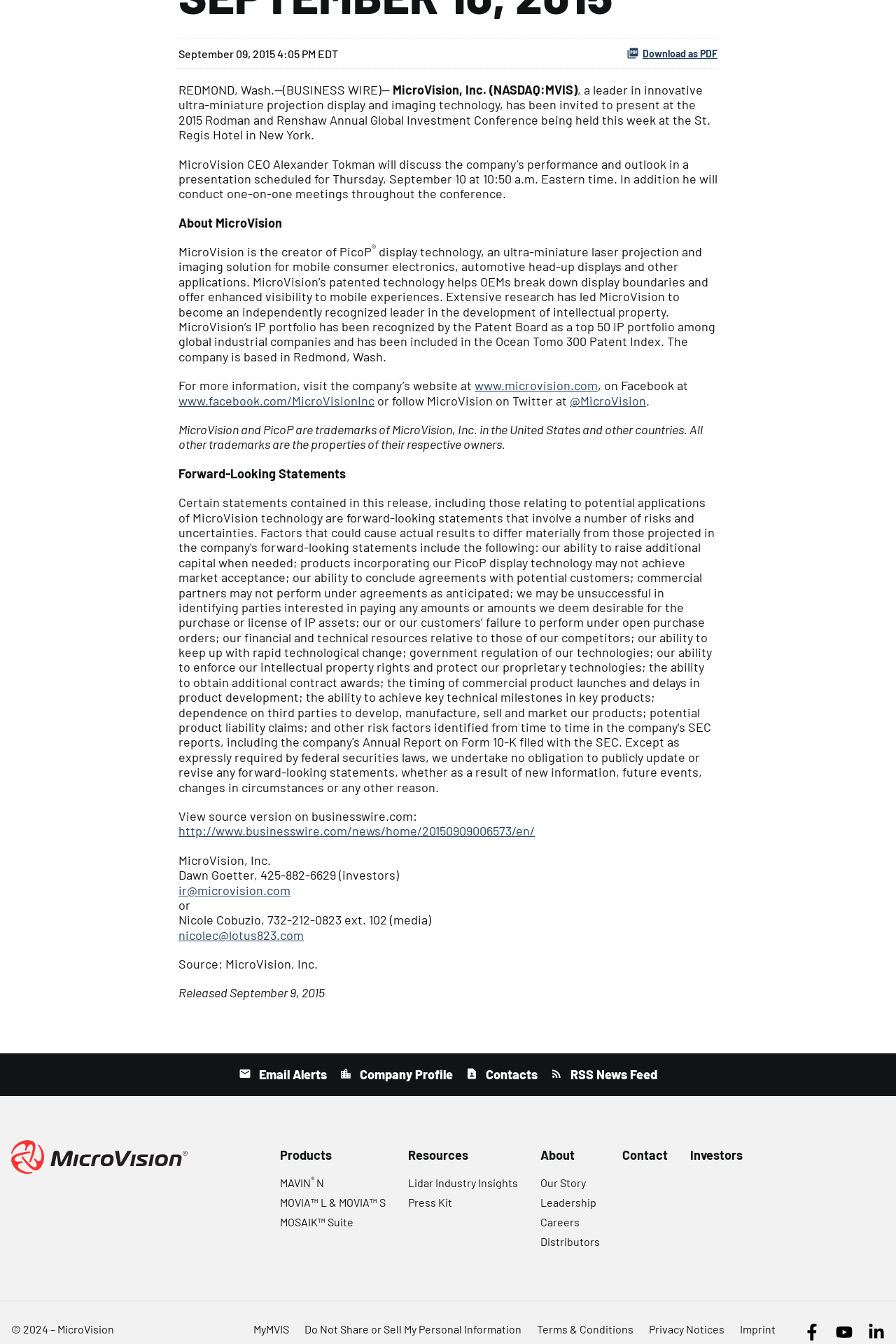Please specify the bounding box coordinates of the clickable section necessary to execute the following command: "Follow MicroVision on Twitter".

[0.636, 0.292, 0.721, 0.304]